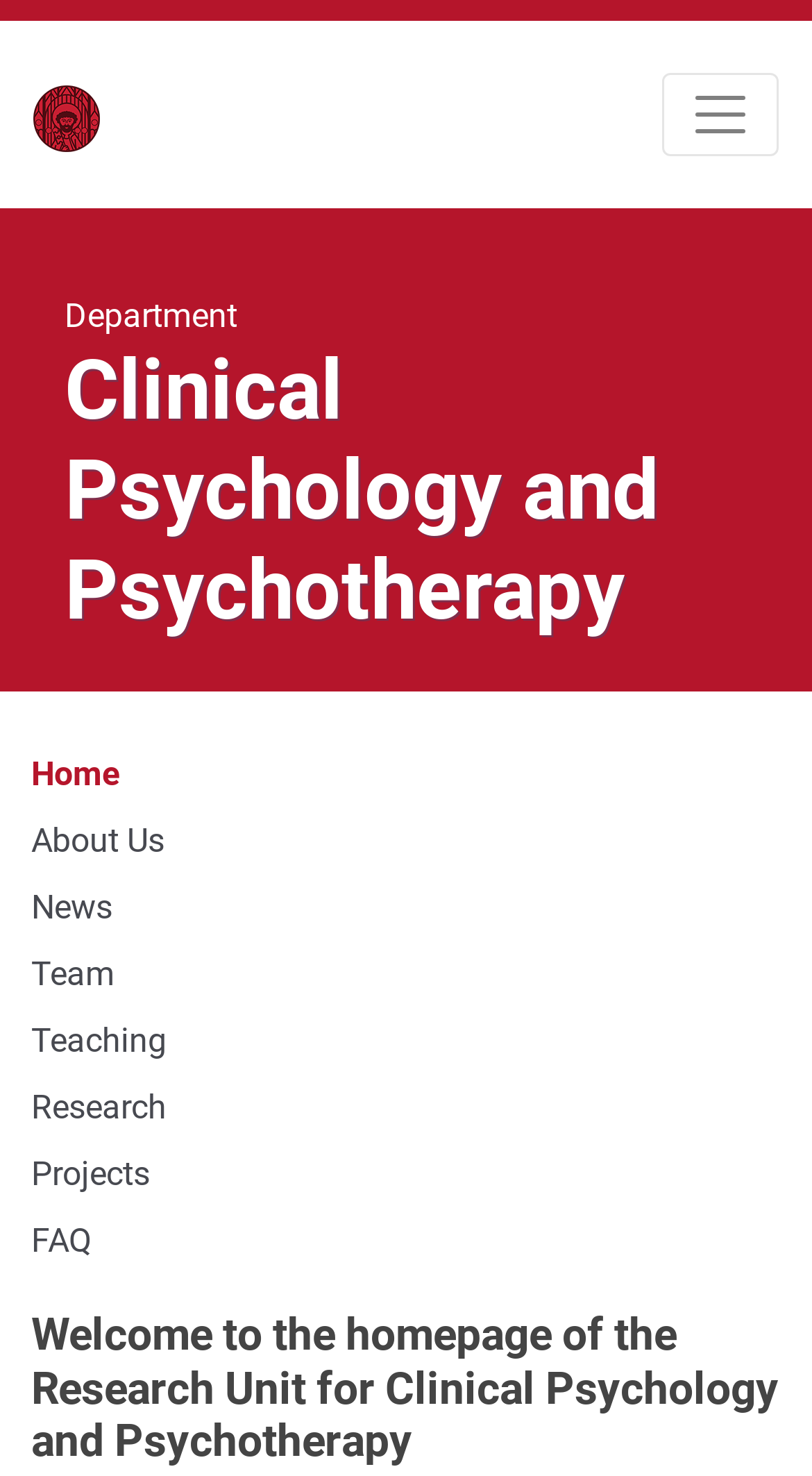Please identify the bounding box coordinates of the element that needs to be clicked to execute the following command: "Click the logo of the Psychological Institute". Provide the bounding box using four float numbers between 0 and 1, formatted as [left, top, right, bottom].

[0.041, 0.025, 0.123, 0.13]